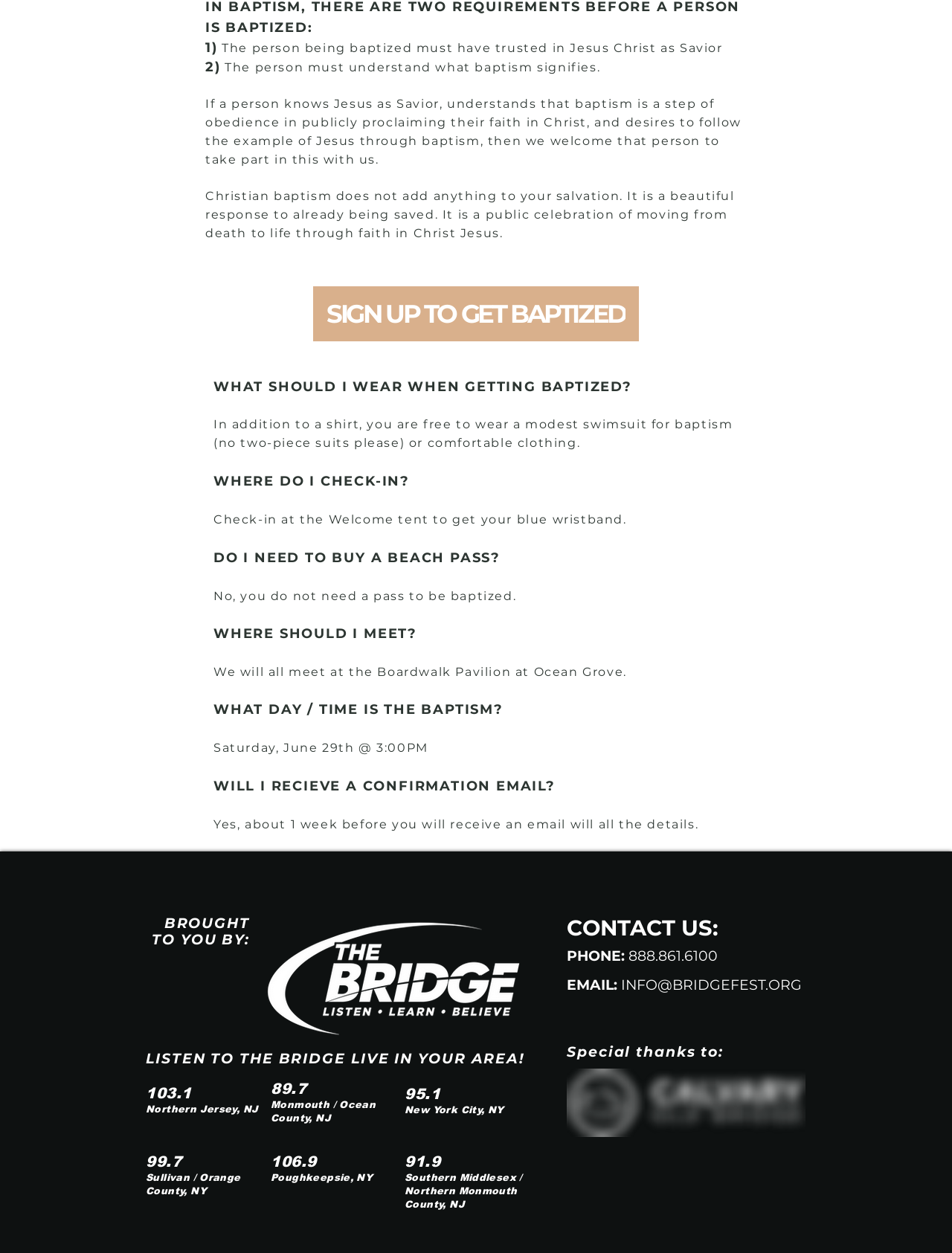Locate the UI element that matches the description INFO@BRIDGEFEST.ORG in the webpage screenshot. Return the bounding box coordinates in the format (top-left x, top-left y, bottom-right x, bottom-right y), with values ranging from 0 to 1.

[0.652, 0.779, 0.842, 0.793]